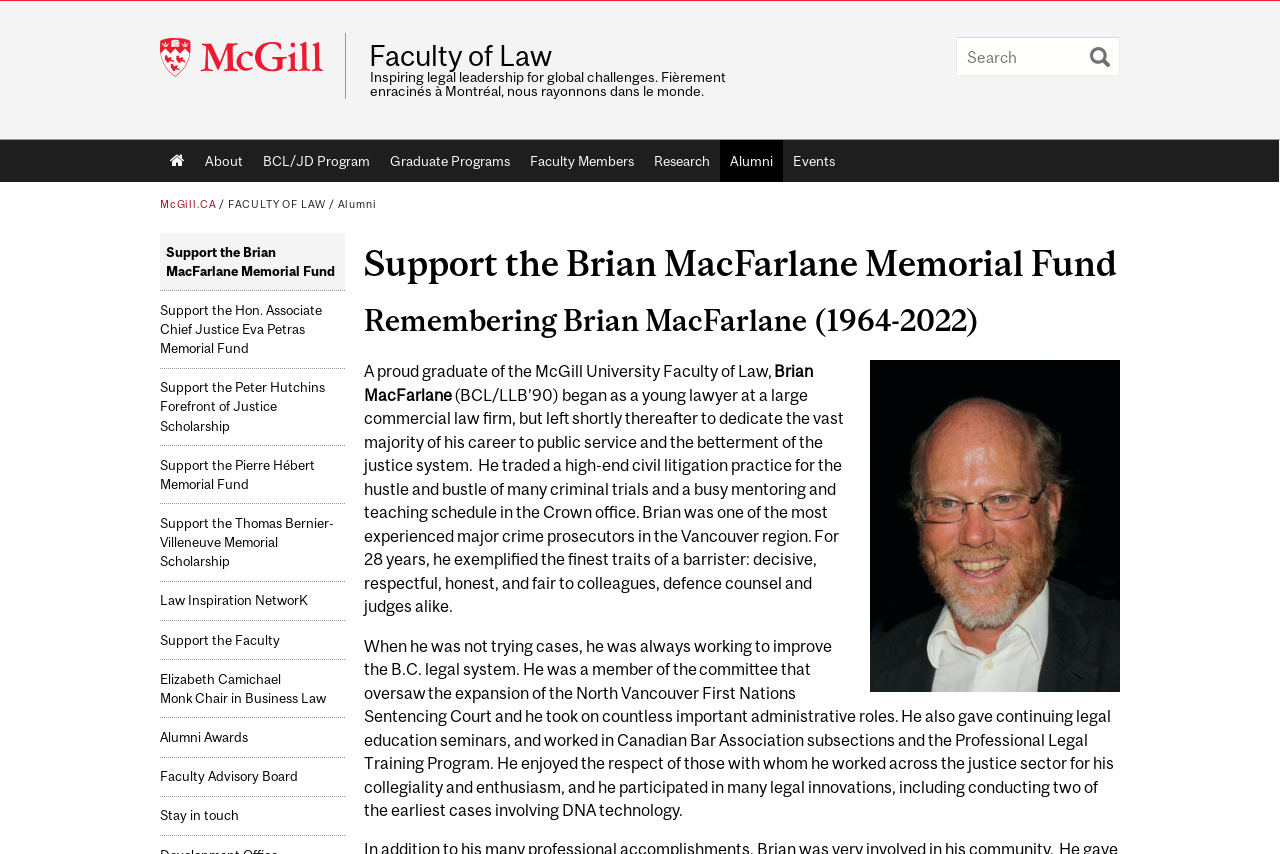Please identify the bounding box coordinates of the element I need to click to follow this instruction: "Read the article '3 Tips for Buying Sunglasses Without Trying Them on'".

None